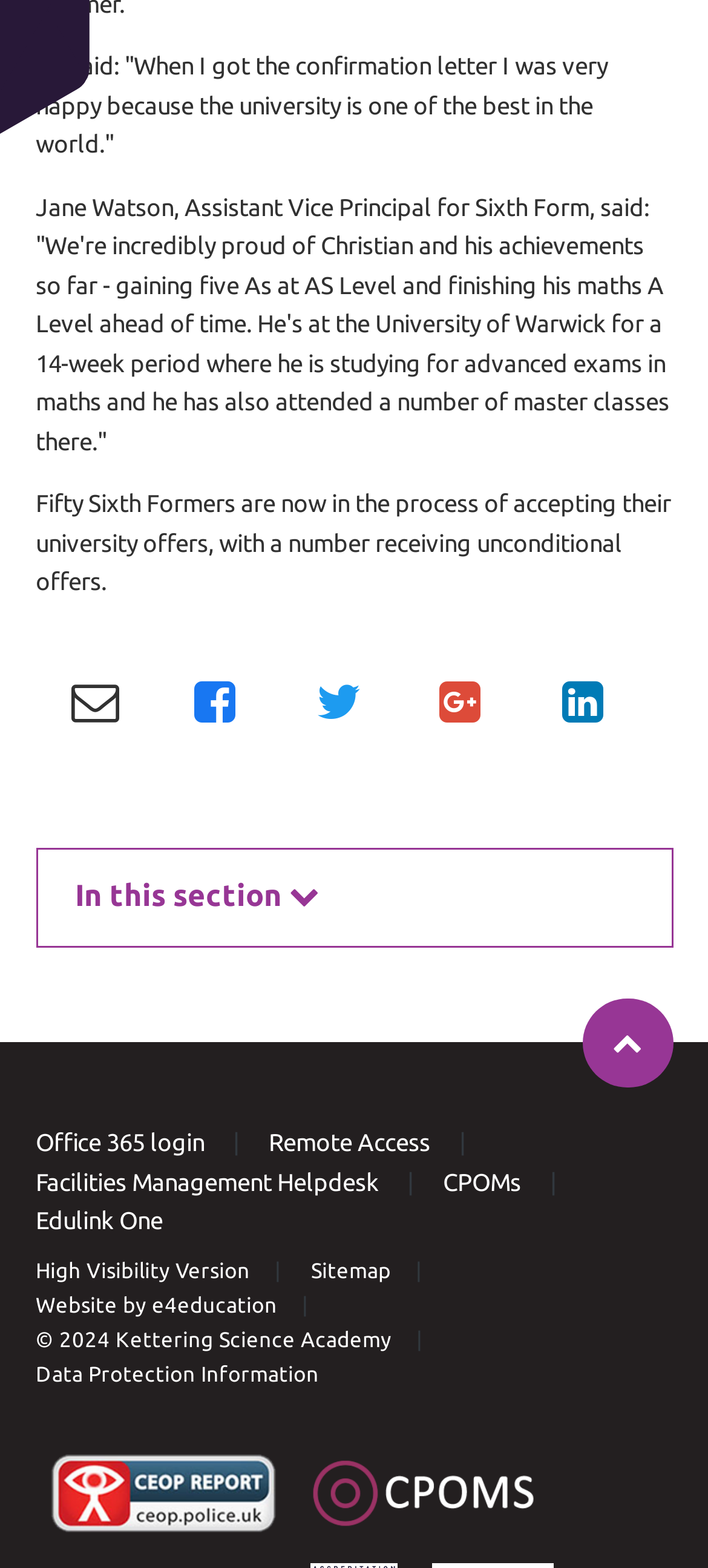Please identify the bounding box coordinates of the element I need to click to follow this instruction: "Visit the Sitemap".

[0.439, 0.803, 0.552, 0.818]